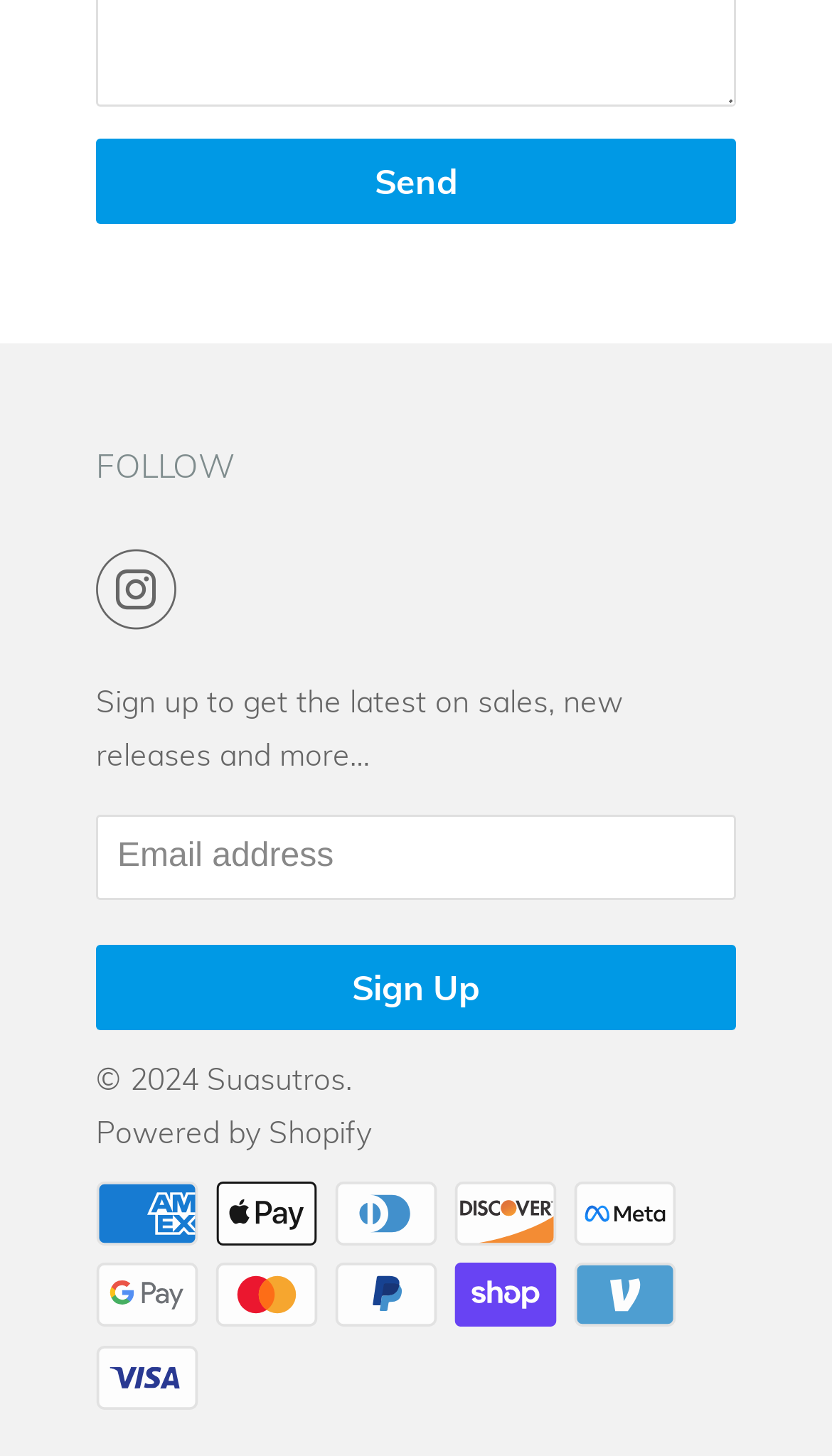Determine the bounding box coordinates of the UI element described below. Use the format (top-left x, top-left y, bottom-right x, bottom-right y) with floating point numbers between 0 and 1: August 2023

None